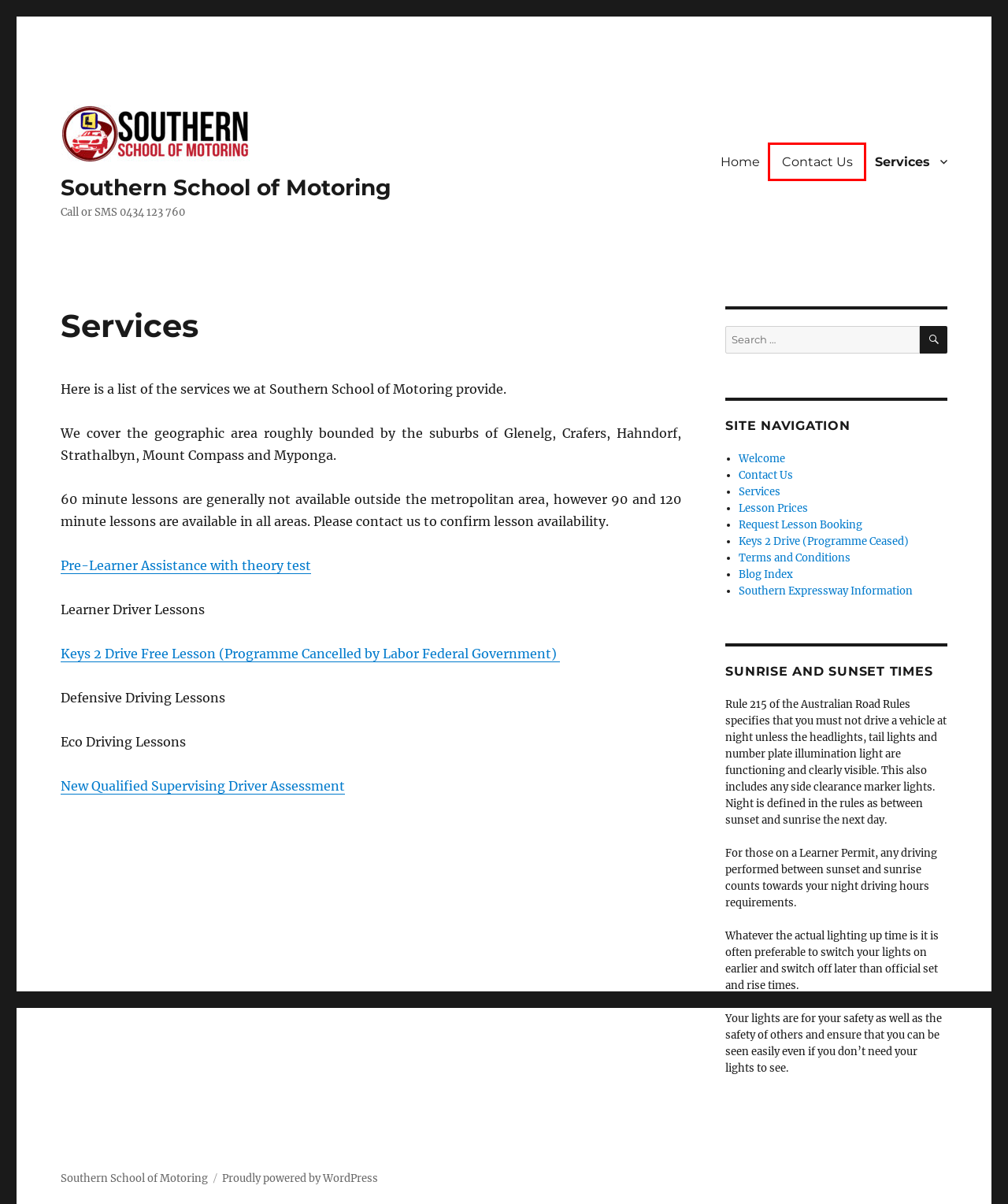You are provided with a screenshot of a webpage where a red rectangle bounding box surrounds an element. Choose the description that best matches the new webpage after clicking the element in the red bounding box. Here are the choices:
A. New Qualified Supervising Driver Assessment – Southern School of Motoring
B. Southern Expressway Information – Southern School of Motoring
C. Terms and Conditions – Southern School of Motoring
D. Pre-Learner Assistance with theory test – Southern School of Motoring
E. Blog Tool, Publishing Platform, and CMS – WordPress.org
F. Southern School of Motoring – Call or SMS 0434 123 760
G. Keys2Drive – Southern School of Motoring
H. Contact Us – Southern School of Motoring

H